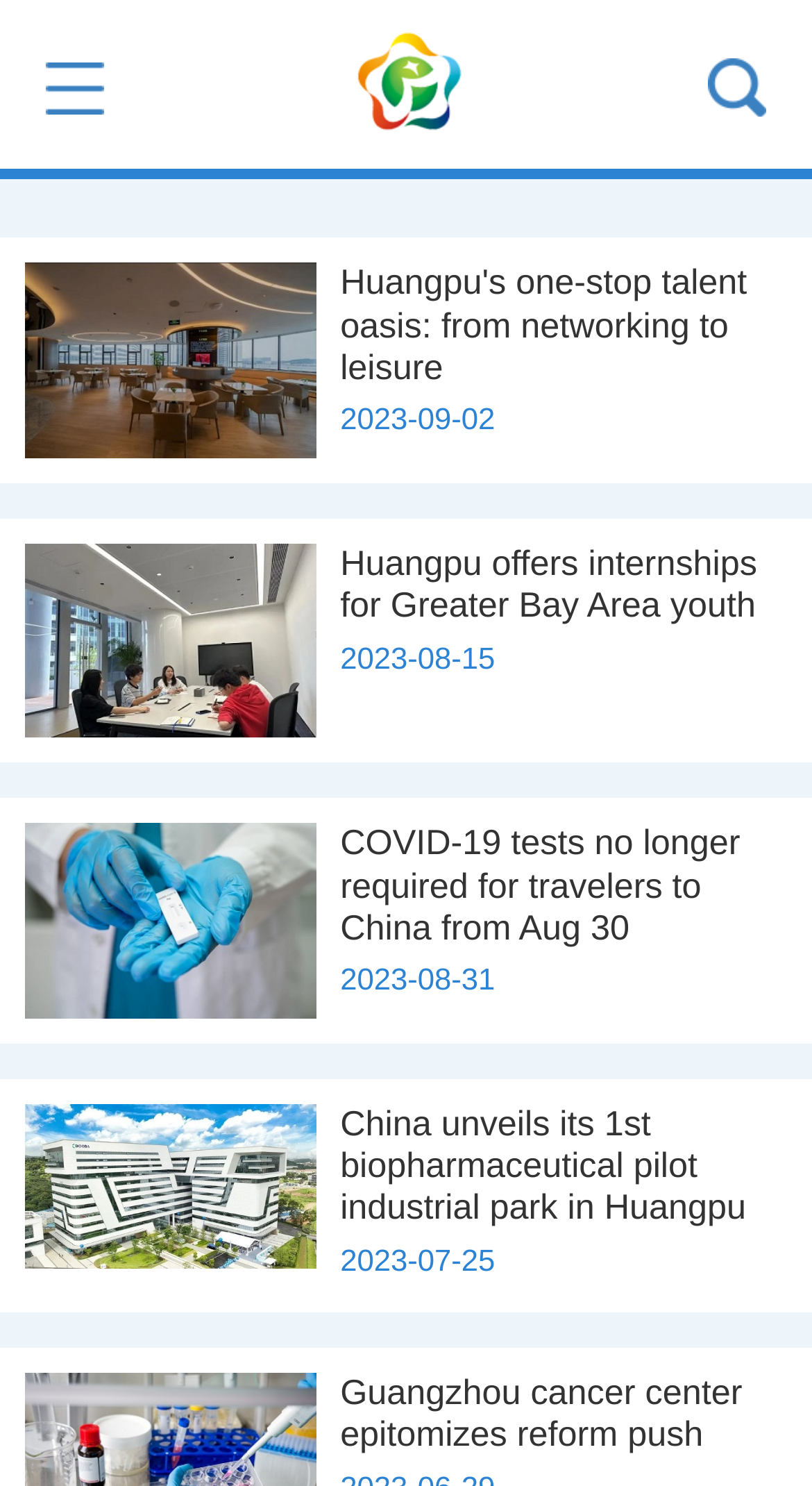Please find the bounding box coordinates of the section that needs to be clicked to achieve this instruction: "Learn more about Guangzhou cancer center".

[0.031, 0.924, 0.969, 0.98]